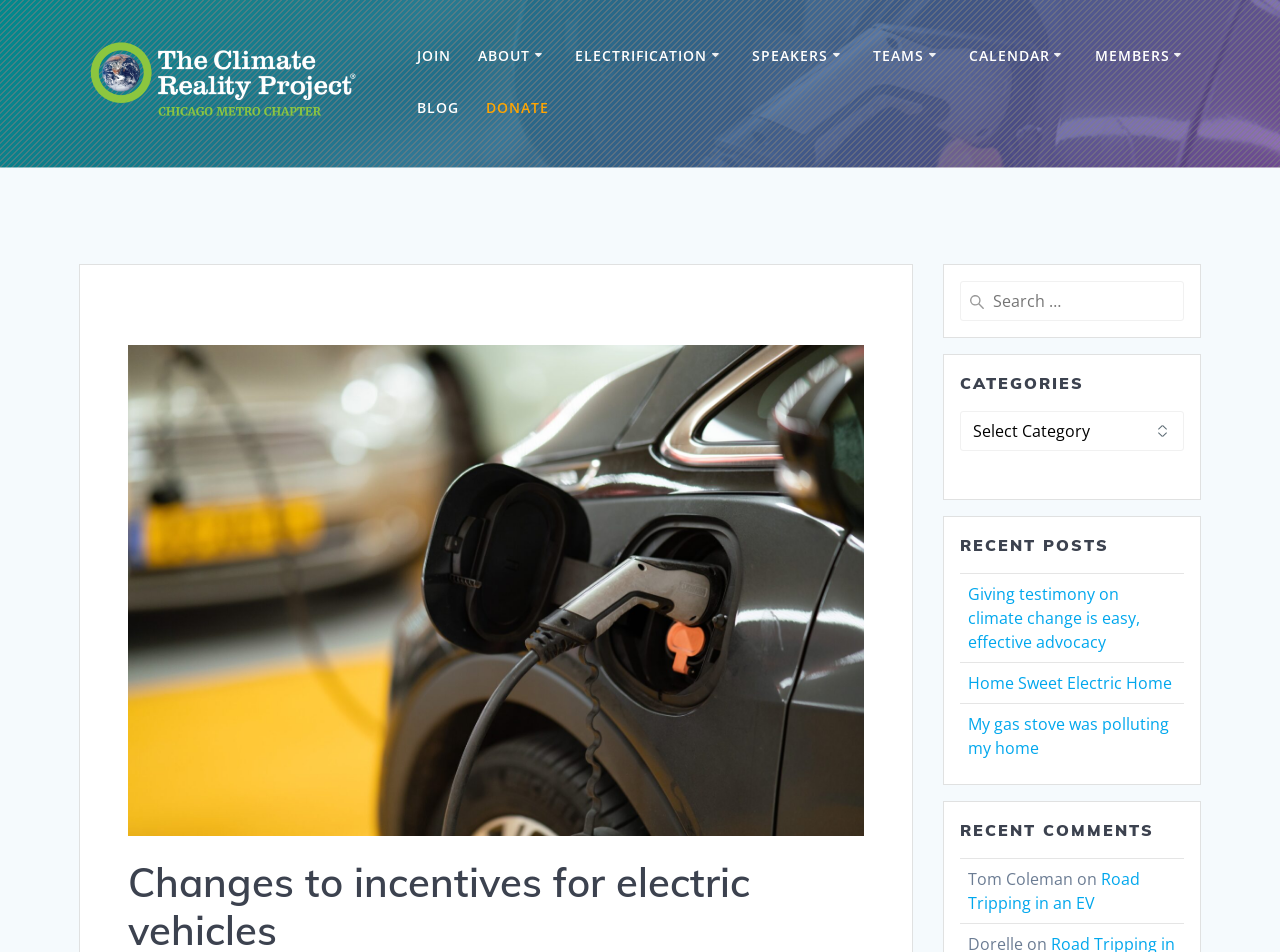How many recent posts are displayed?
Please provide a single word or phrase answer based on the image.

3